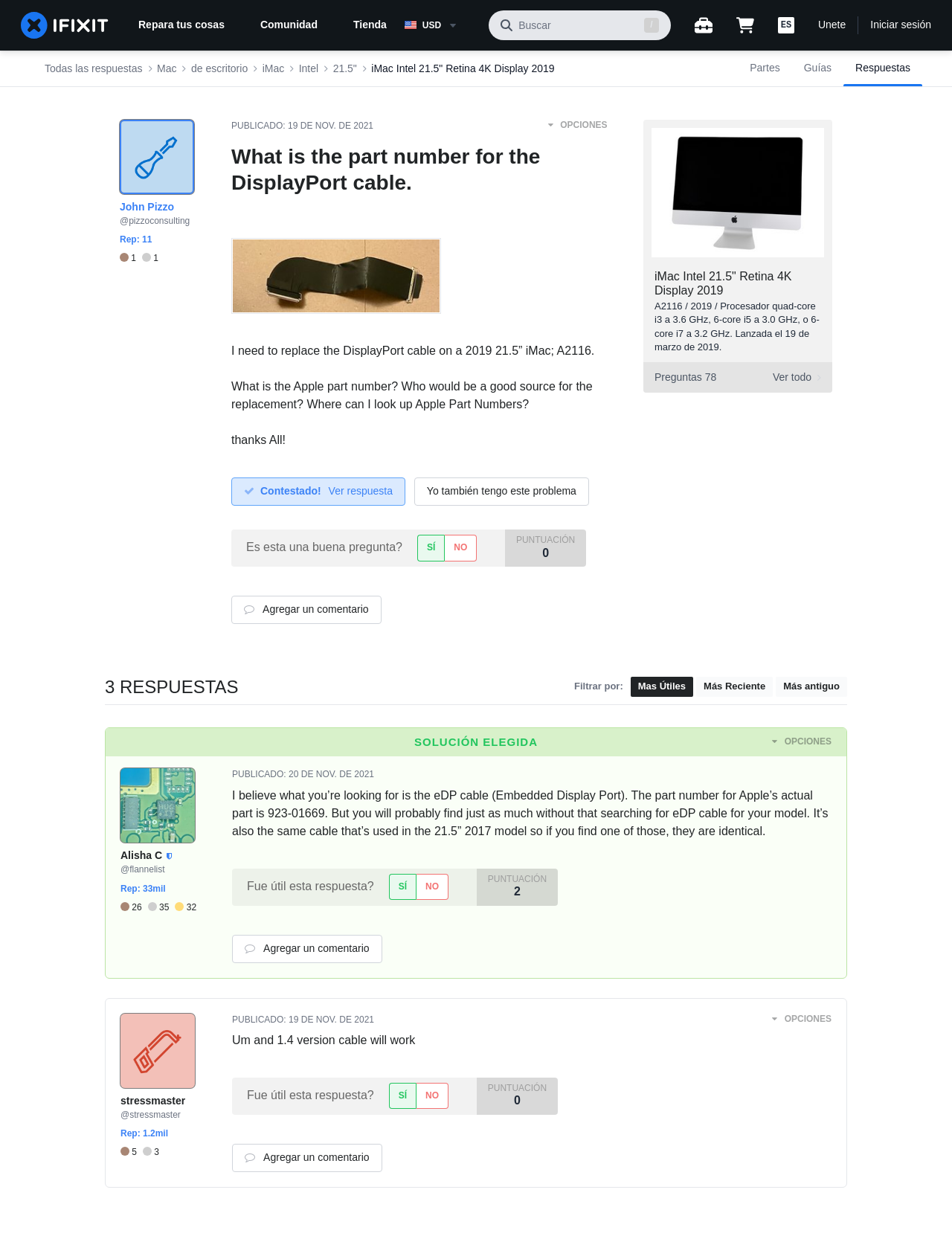Show me the bounding box coordinates of the clickable region to achieve the task as per the instruction: "Contact us".

None